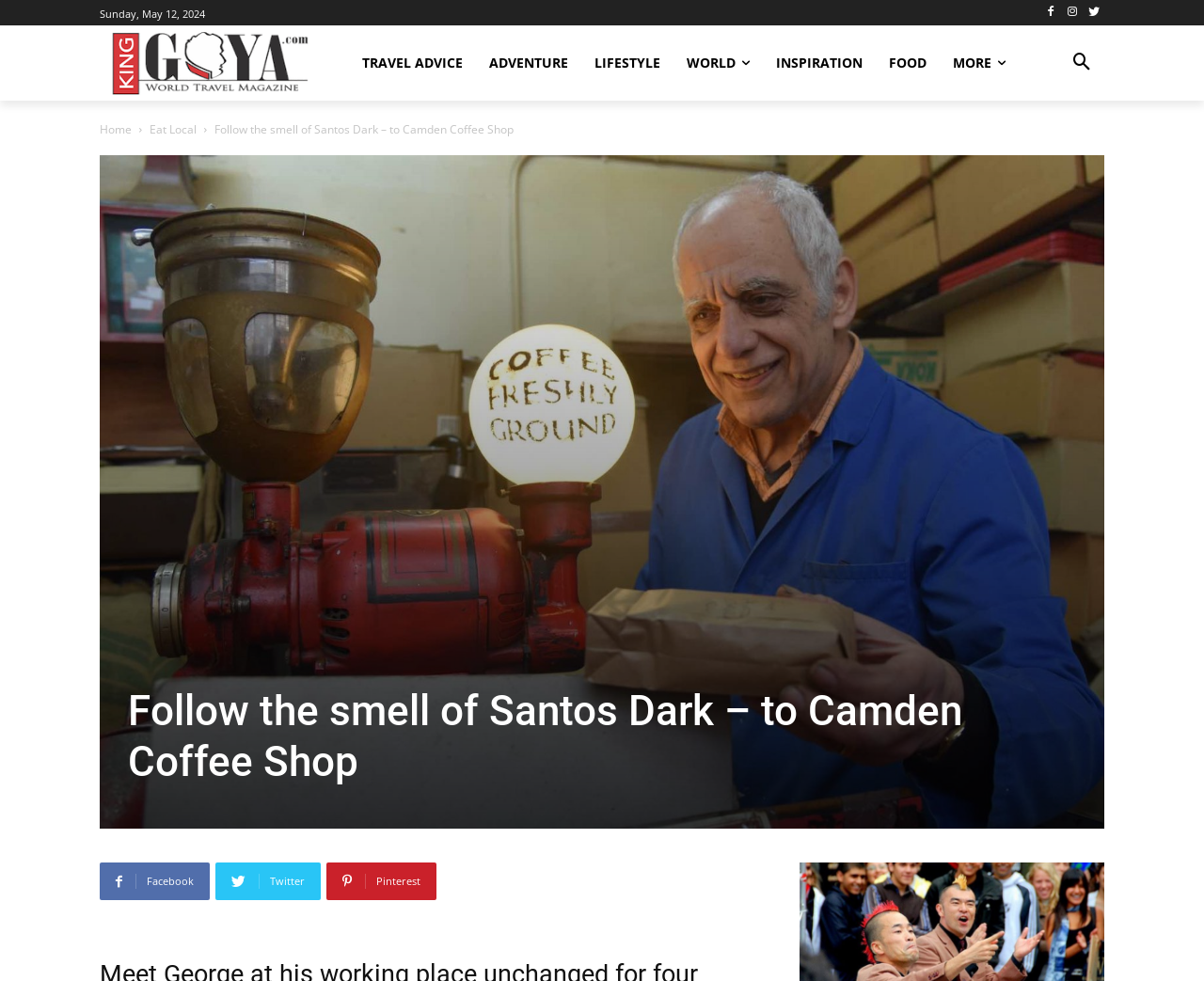Locate the bounding box coordinates of the clickable area to execute the instruction: "Go to TRAVEL ADVICE". Provide the coordinates as four float numbers between 0 and 1, represented as [left, top, right, bottom].

[0.29, 0.026, 0.395, 0.103]